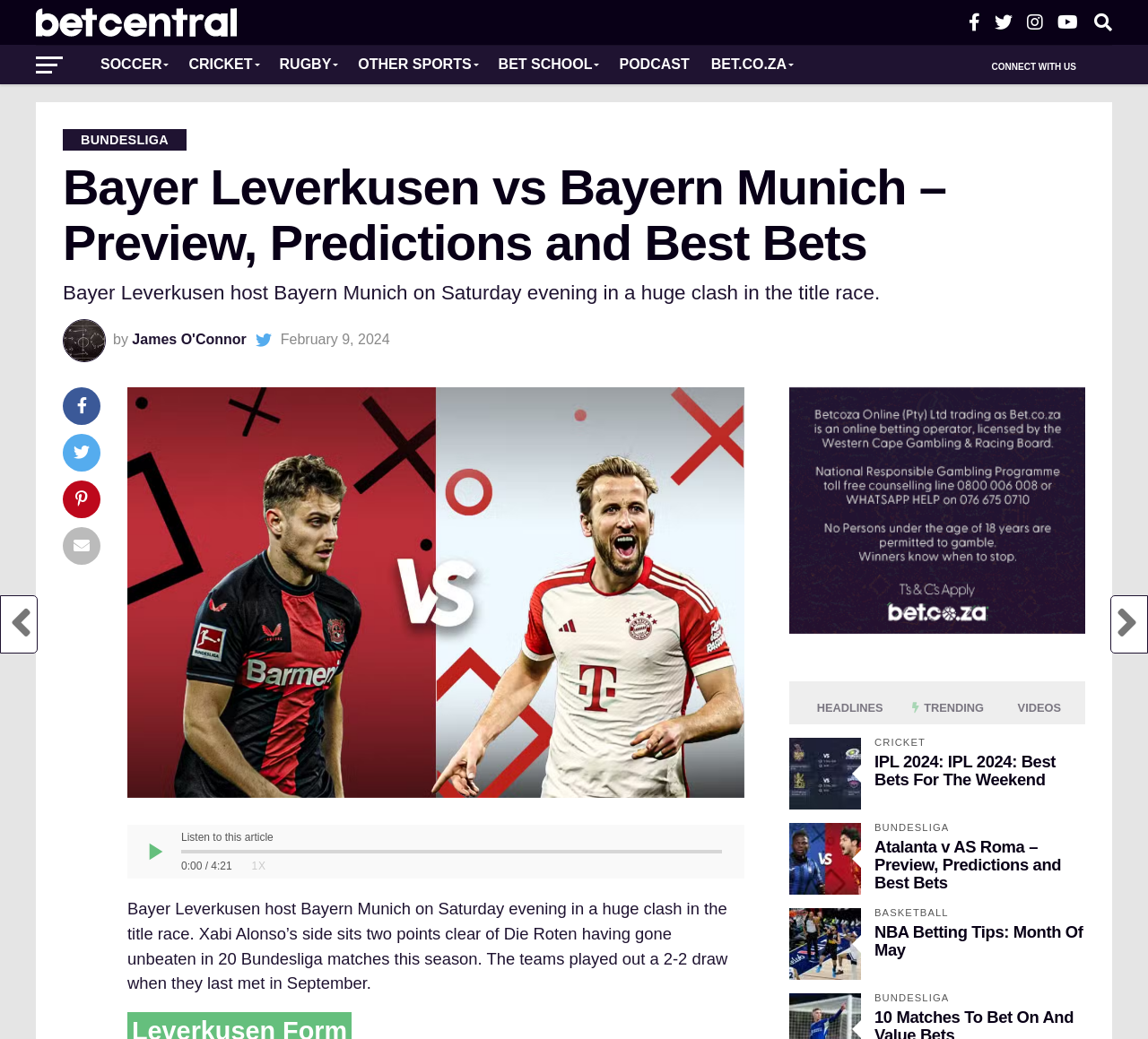Locate the bounding box coordinates of the area where you should click to accomplish the instruction: "View the 'IPL 2024: Best Bets For The Weekend' article".

[0.762, 0.724, 0.92, 0.759]